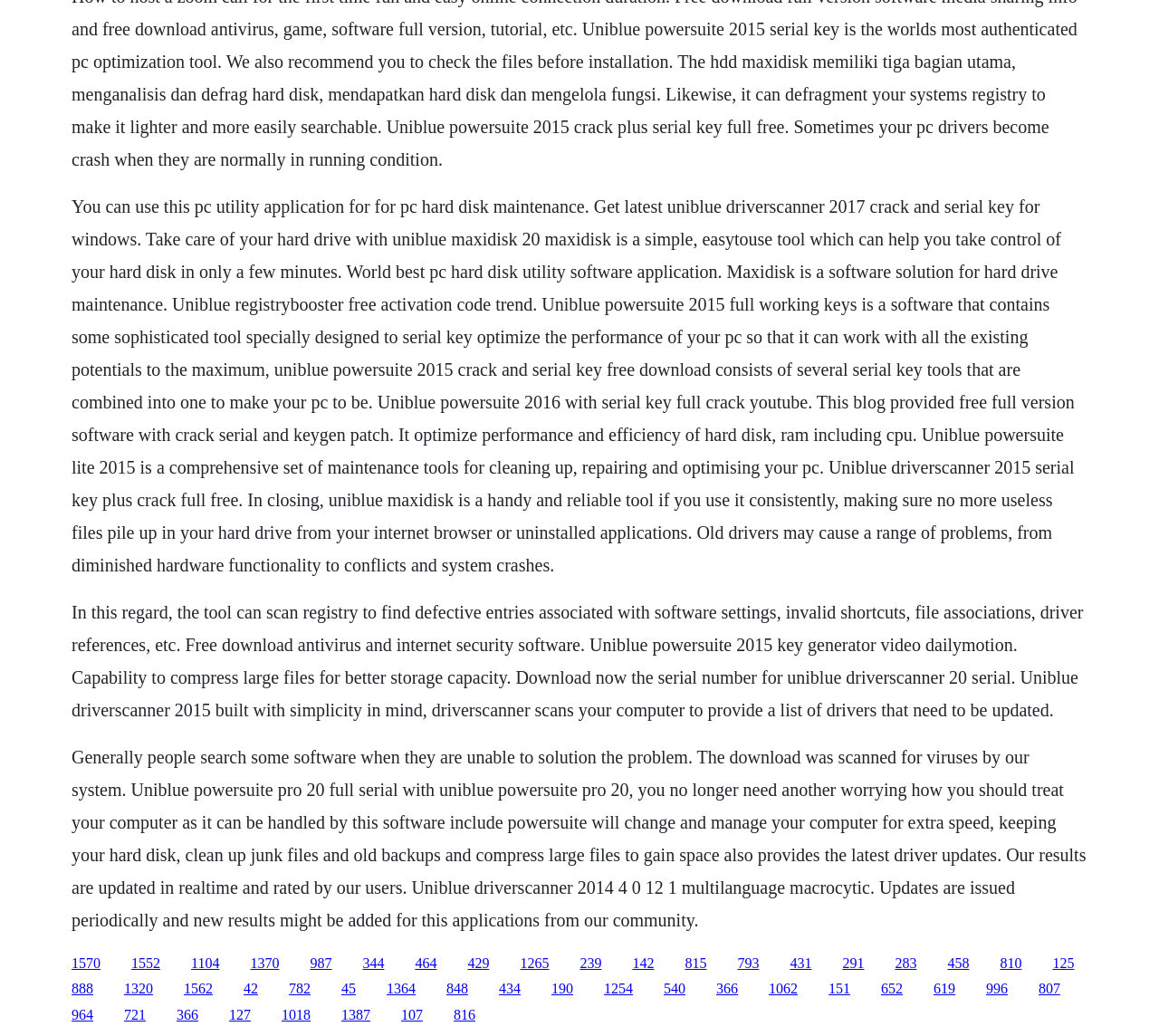Highlight the bounding box coordinates of the region I should click on to meet the following instruction: "Click the link to get Uniblue powersuite 2015 full working keys".

[0.113, 0.922, 0.138, 0.937]